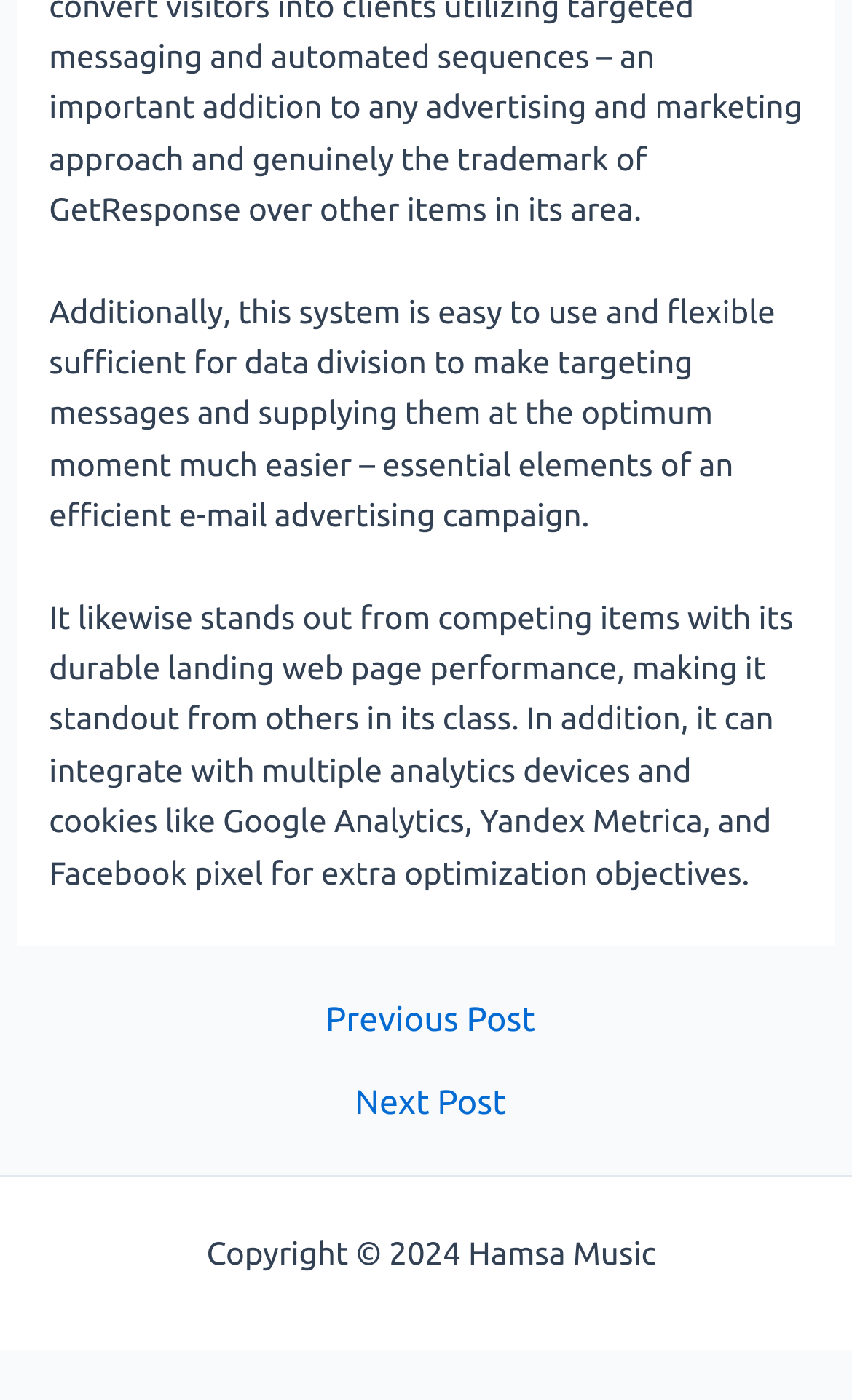Respond to the following query with just one word or a short phrase: 
What is the copyright information on the webpage?

Copyright 2024 Hamsa Music